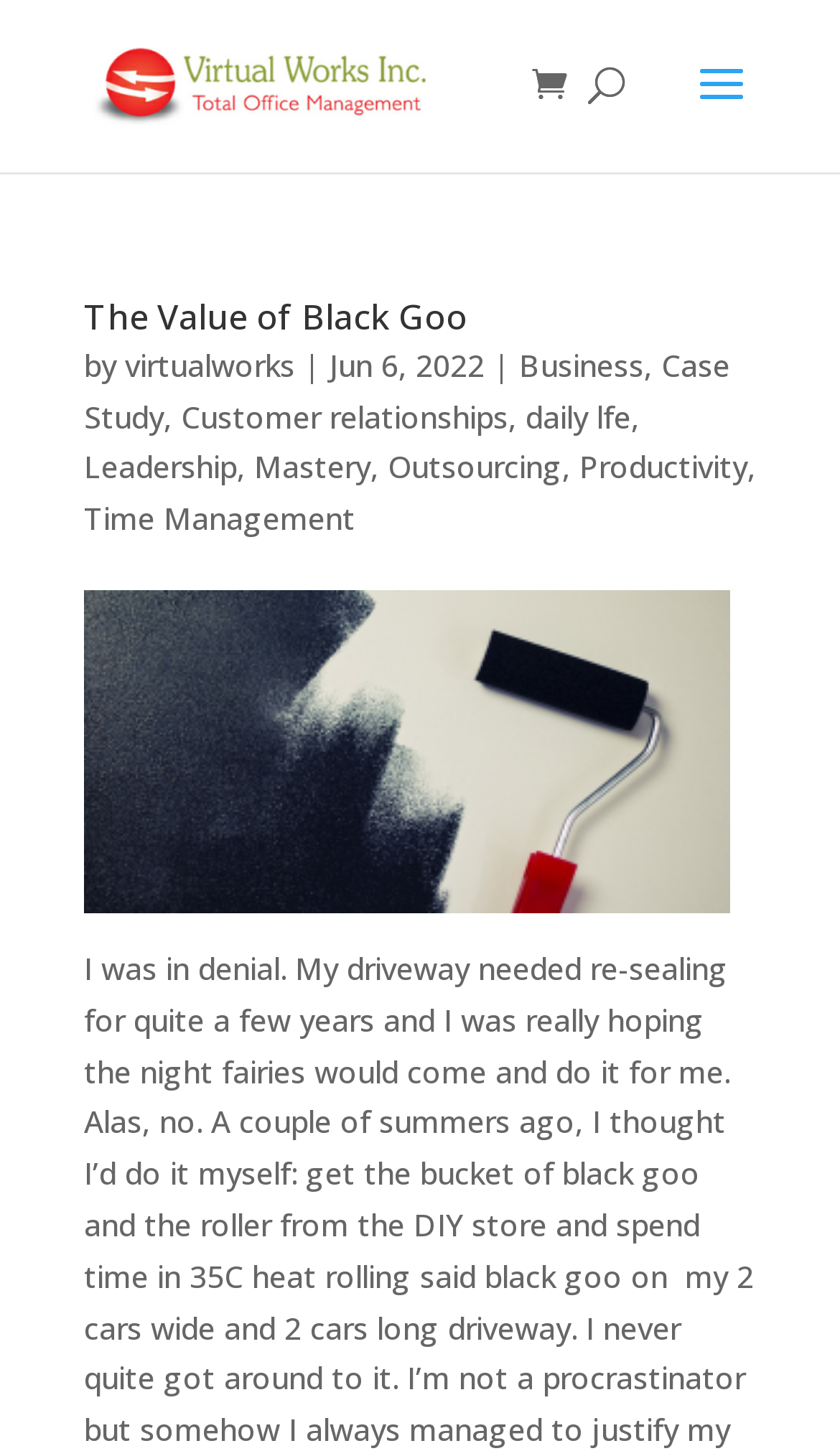Convey a detailed summary of the webpage, mentioning all key elements.

The webpage is an archive page for a remote support agency. At the top, there is a logo of the agency, which is an image with the text "Remote Support Agency" next to it. Below the logo, there is a search bar that spans almost the entire width of the page. 

The main content of the page is a list of articles or blog posts, each with a heading, author, date, and categories. The first article is titled "The Value of Black Goo" and is written by "virtualworks" on June 6, 2022. It is categorized under "Business", "Case Study", and "Customer relationships". 

Below the first article, there are more articles listed, each with similar information. The categories of the articles include "daily life", "Leadership", "Mastery", "Outsourcing", "Productivity", and "Time Management". There is also a link to an unknown page or section at the bottom of the page. 

On the top right corner, there is a link with a icon, and on the top left corner, there is a link to the homepage of the remote support agency.